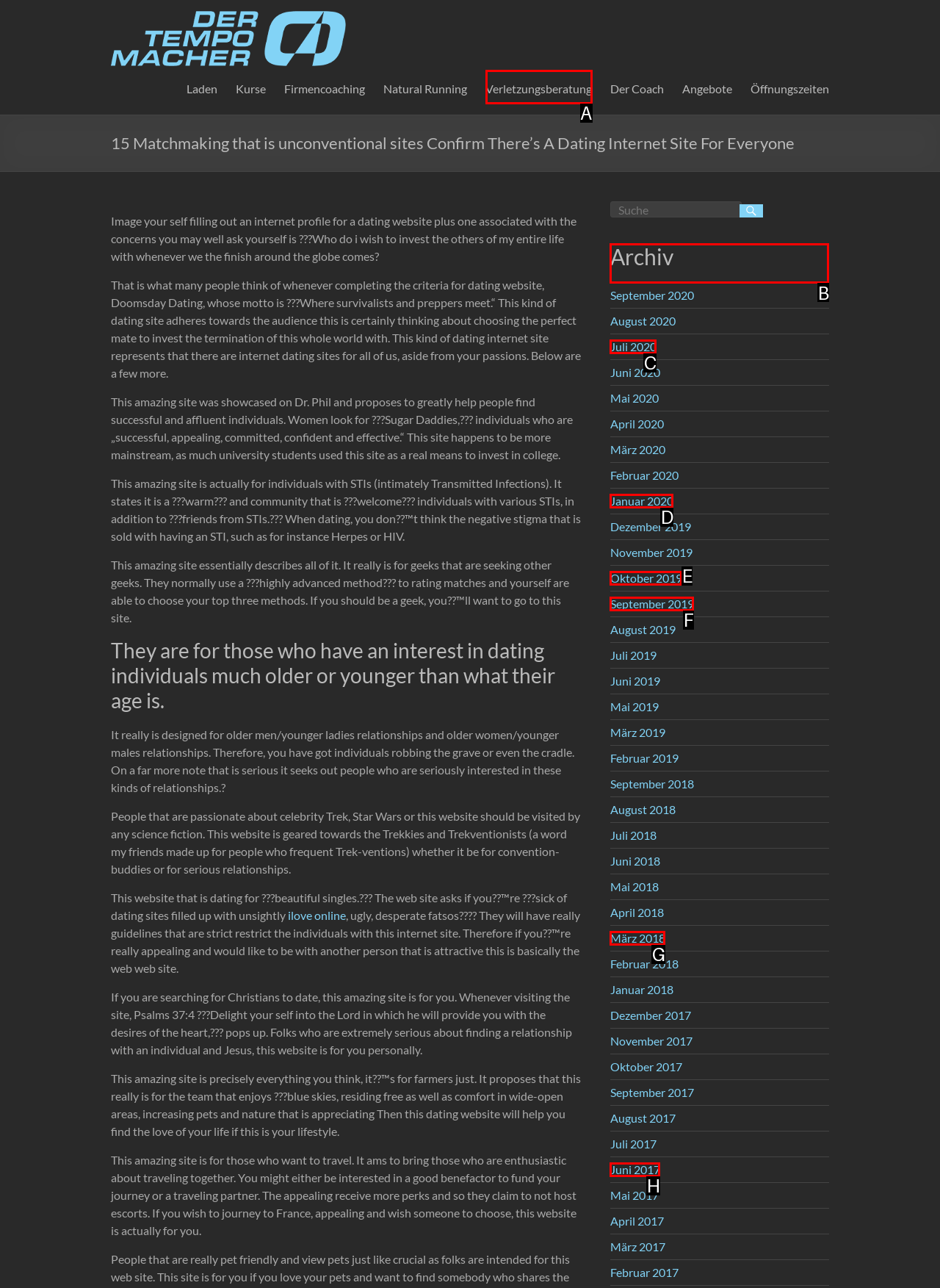To achieve the task: Visit the 'Archiv' section, indicate the letter of the correct choice from the provided options.

B